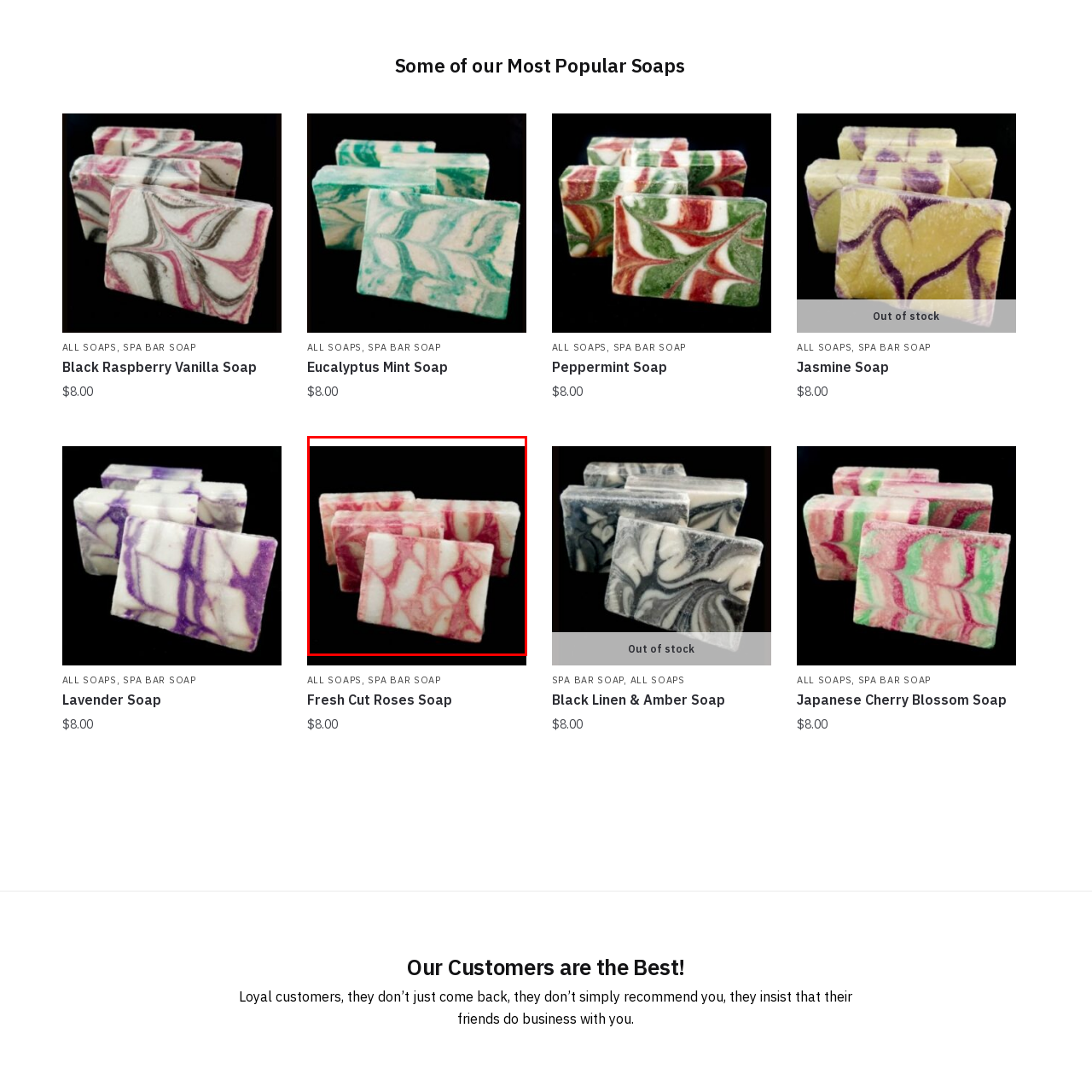Describe in detail the portion of the image that is enclosed within the red boundary.

The image features a beautifully handcrafted vegan spa bar soap, specifically the "Fresh Cut Roses Handcrafted Vegan Spa Bar Soap." This soap is designed with an elegant marbled pattern of creamy white and soft pink hues, evoking the delicate appearance of fresh roses. The bars are stacked, showcasing their smooth texture and artisanal quality. Such a product not only serves as a luxurious bathing experience but also reflects an eco-conscious approach to personal care. Perfect for those who appreciate both aesthetics and the benefits of vegan ingredients, this soap is priced at $8.00 and can be easily added to your cart for convenient purchase.